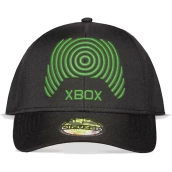Provide a comprehensive description of the image.

The image features a stylish black snapback cap prominently displaying the iconic Xbox logo. The logo is rendered in a vibrant green, contrasting sharply with the black fabric of the cap, creating a striking visual appeal. The design features concentric circles radiating from the center, reminiscent of the Xbox console's design ethos. This cap is part of the "Difuzed Curved Brim Xbox Remote Logo Microsoft" collection, perfect for gaming enthusiasts or anyone looking to showcase their love for the Xbox brand. The cap's trendy aesthetics make it suitable for casual wear, festivals, or gaming events.